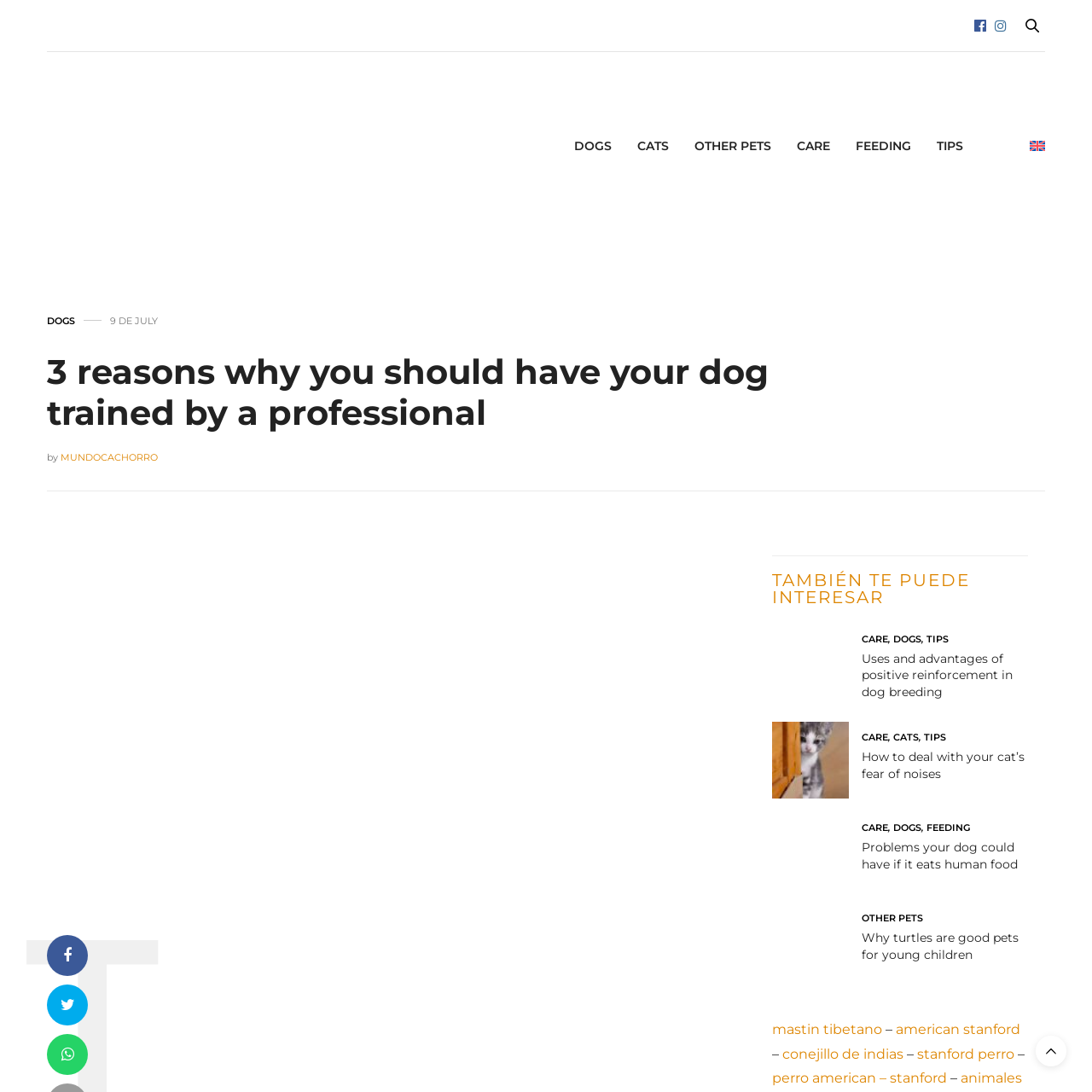Predict the bounding box of the UI element that fits this description: "Other Pets".

[0.636, 0.114, 0.706, 0.153]